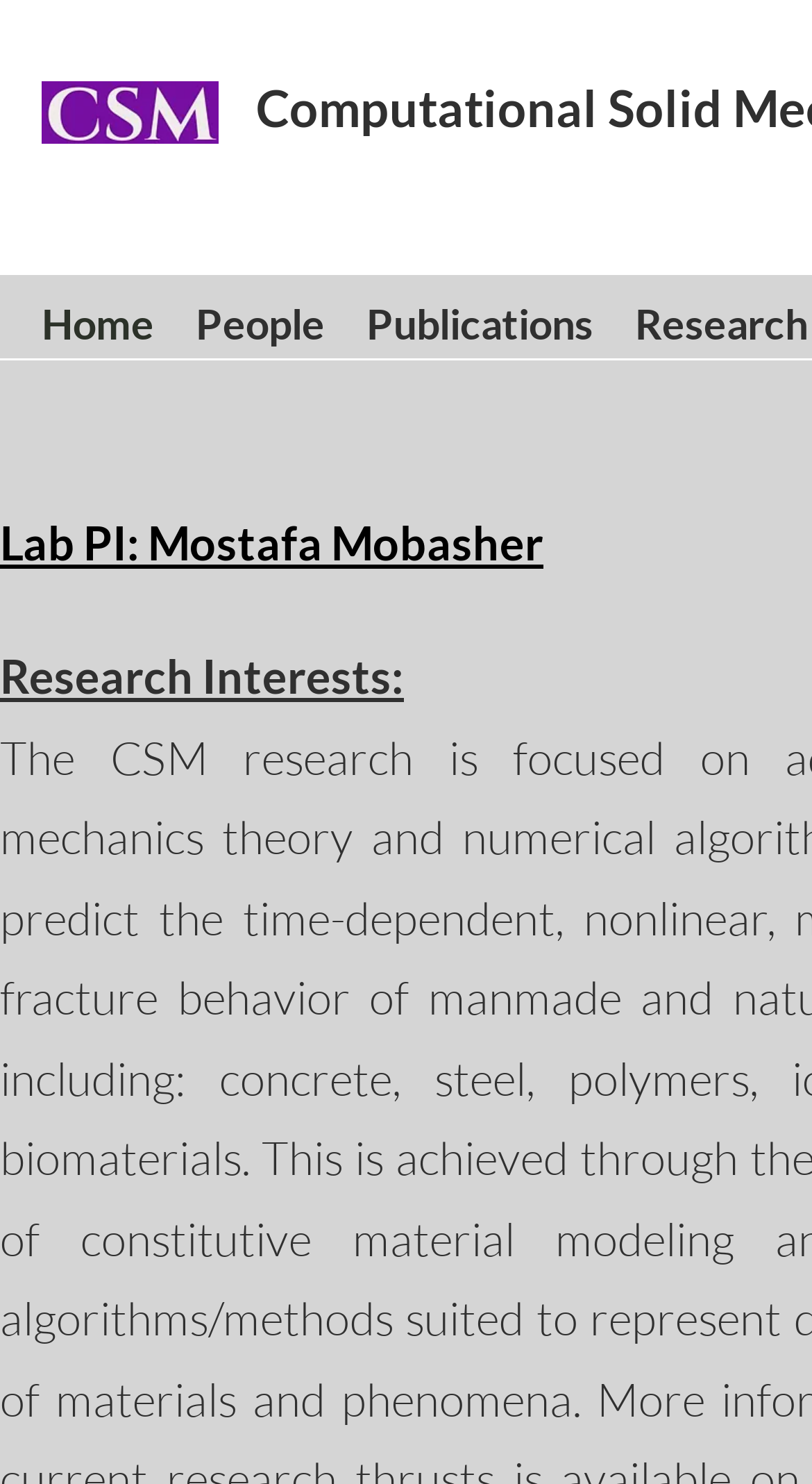Create a detailed description of the webpage's content and layout.

The webpage is about the Computational Solid Mechanics (CSM) lab at New York University Abu Dhabi (NYUAD), led by Dr. Mostafa Mobasher. At the top left corner, there is a logo of the CSM lab, which is an image linked to another webpage. 

To the right of the logo, there are three navigation links: "Home", "People", and "Publications". The "Publications" link has a sub-link "Lab PI: Mostafa Mobasher" below it. 

Below the navigation links, there is a section with a heading "Research Interests:".